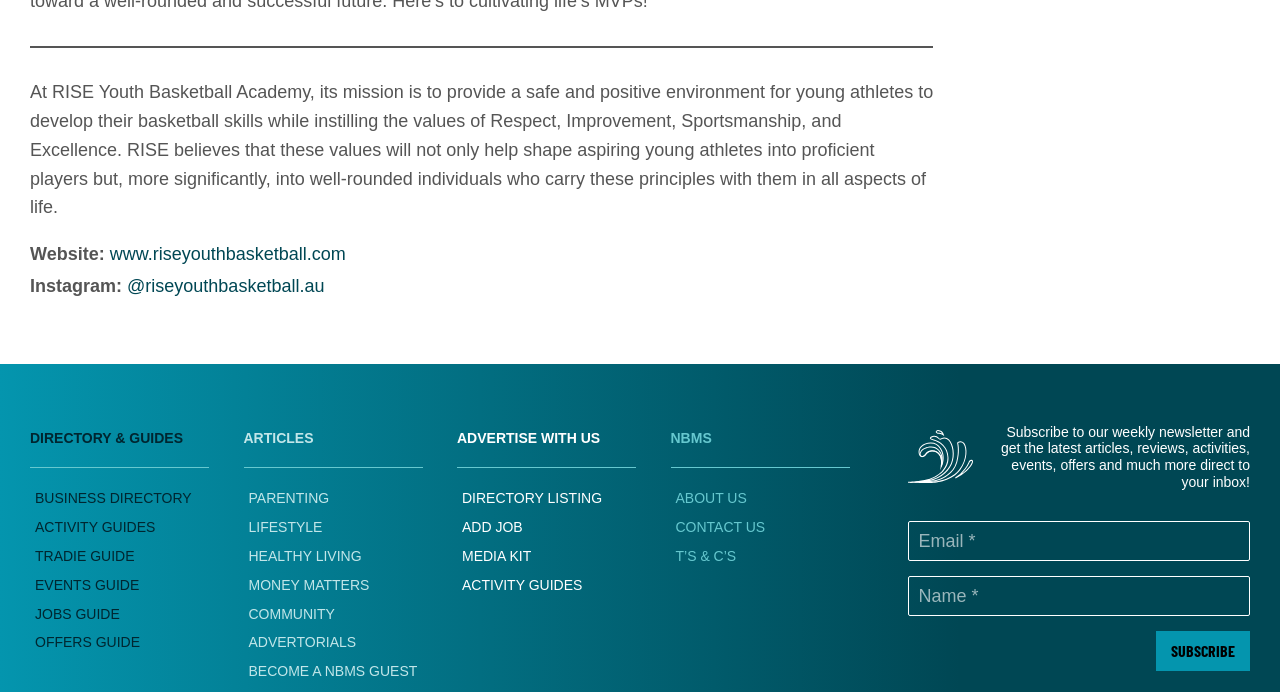Pinpoint the bounding box coordinates of the area that should be clicked to complete the following instruction: "Subscribe to the weekly newsletter". The coordinates must be given as four float numbers between 0 and 1, i.e., [left, top, right, bottom].

[0.903, 0.912, 0.977, 0.969]